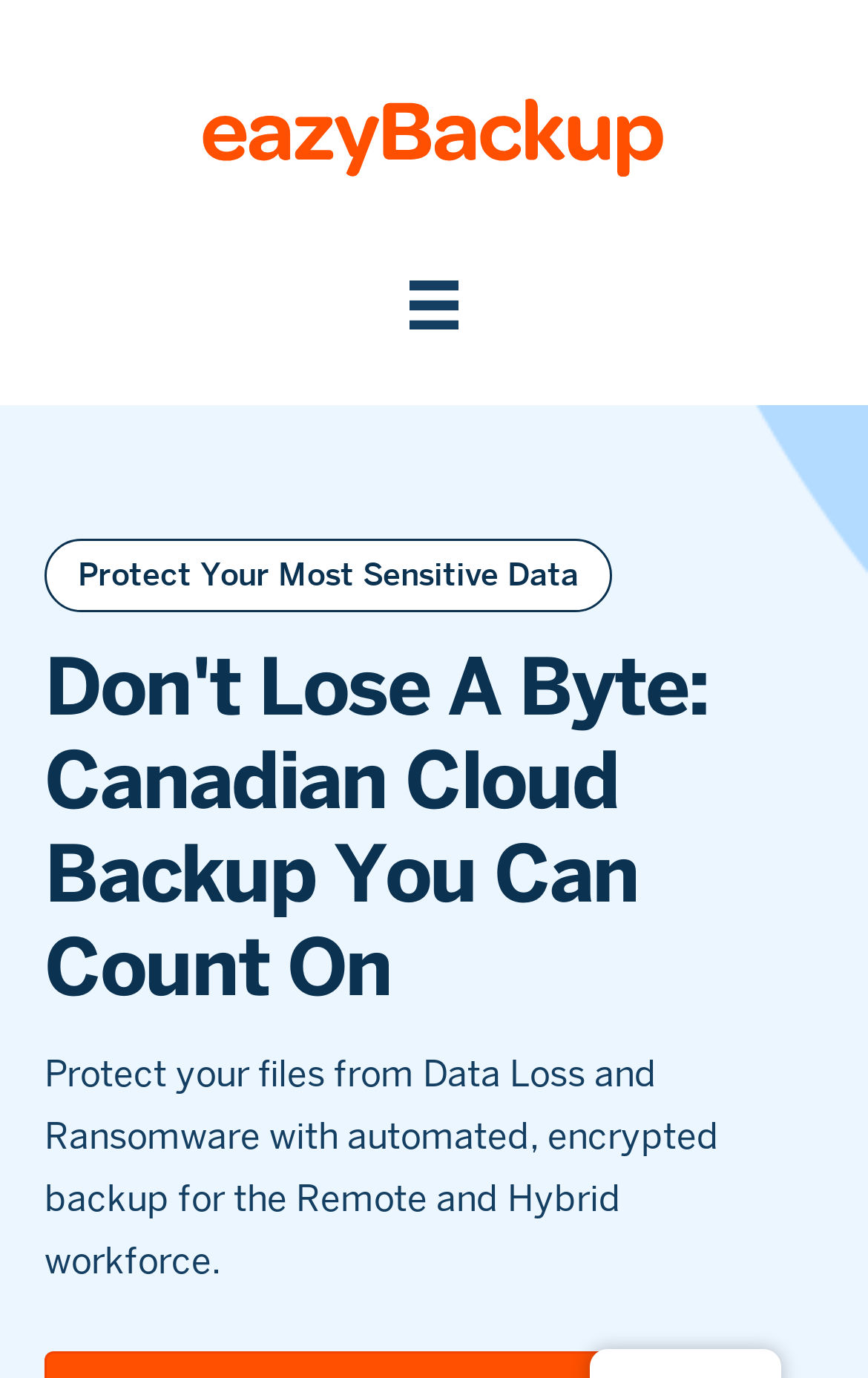Create a detailed narrative describing the layout and content of the webpage.

The webpage is about eazyBackup, a cloud backup and storage service provider. At the top left corner, there is a logo of eazyBackup, accompanied by a menu button to the right. Below the logo, there is a prominent heading that reads "Don't Lose A Byte: Canadian Cloud Backup You Can Count On". 

Underneath the heading, there is a brief description stating "Protect your files from Data Loss and Ransomware with automated, encrypted backup for the Remote and Hybrid workforce." This text is positioned roughly in the middle of the page. 

Above the description, there is a smaller text that says "Protect Your Most Sensitive Data", which is placed slightly to the left of the center. The overall layout of the page is clean, with a clear hierarchy of elements and sufficient whitespace to separate the different sections.